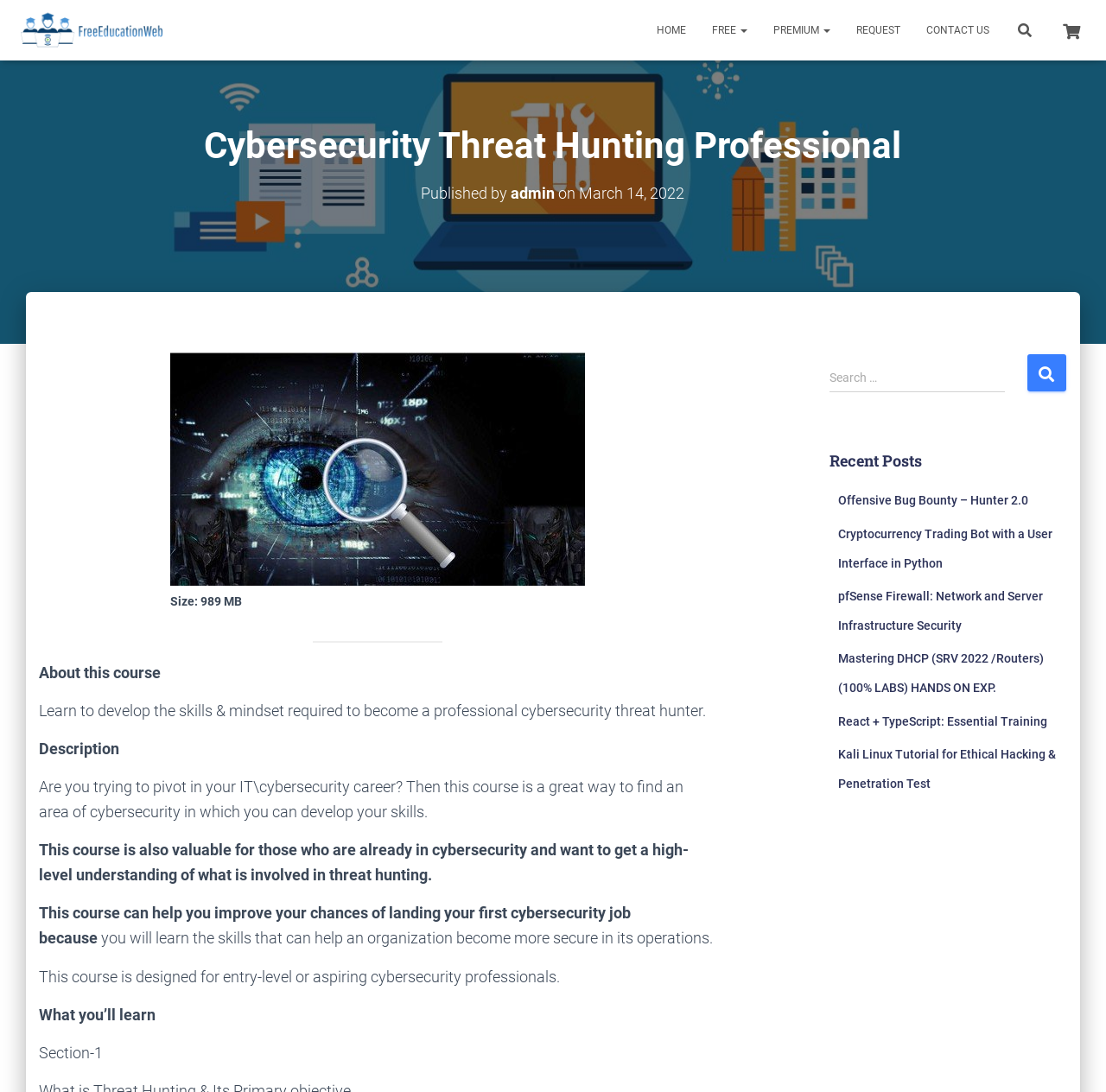Refer to the image and provide an in-depth answer to the question:
Who published the course?

I found the answer by looking at the text below the main heading, which says 'Published by admin on March 14, 2022'. This text indicates that the course was published by someone named admin.